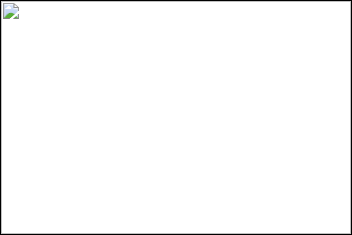What enhances the delightful experience of browsing in the French Quarter?
Look at the image and answer with only one word or phrase.

Music